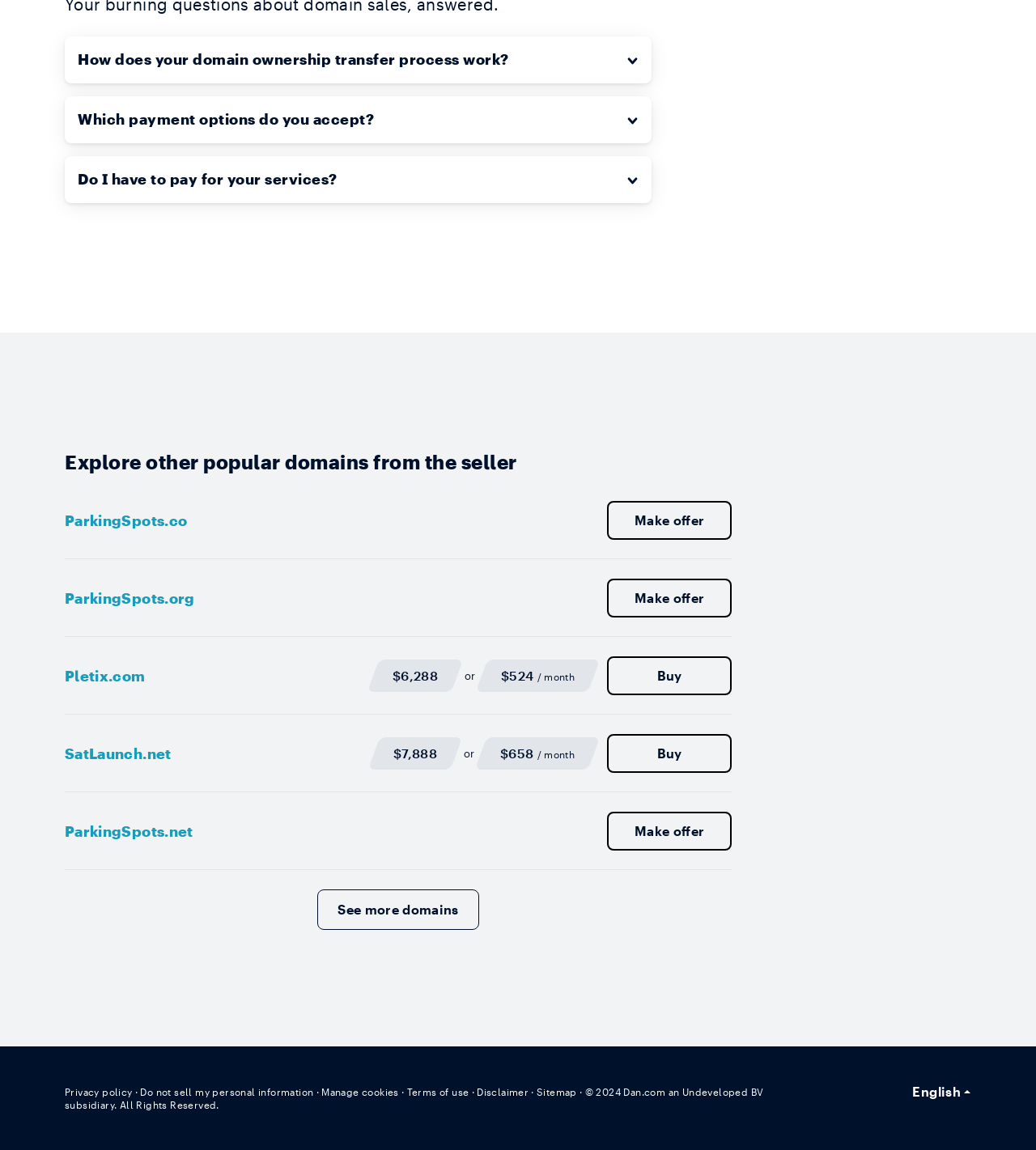Given the element description Terms of use, identify the bounding box coordinates for the UI element on the webpage screenshot. The format should be (top-left x, top-left y, bottom-right x, bottom-right y), with values between 0 and 1.

[0.393, 0.944, 0.453, 0.954]